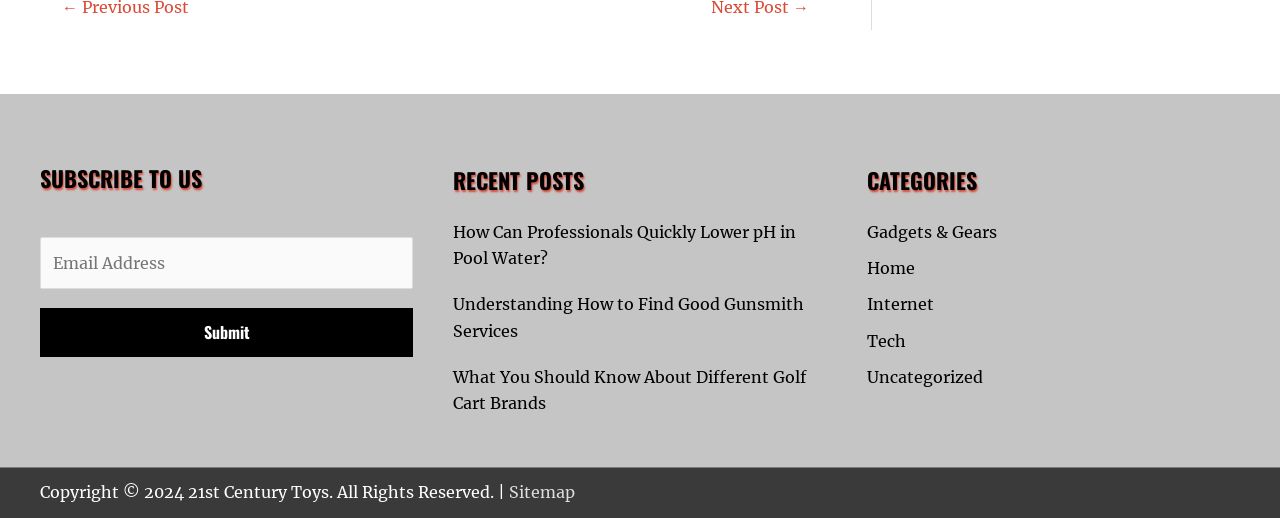Identify the bounding box coordinates for the element you need to click to achieve the following task: "Subscribe to the newsletter". Provide the bounding box coordinates as four float numbers between 0 and 1, in the form [left, top, right, bottom].

[0.031, 0.457, 0.323, 0.558]